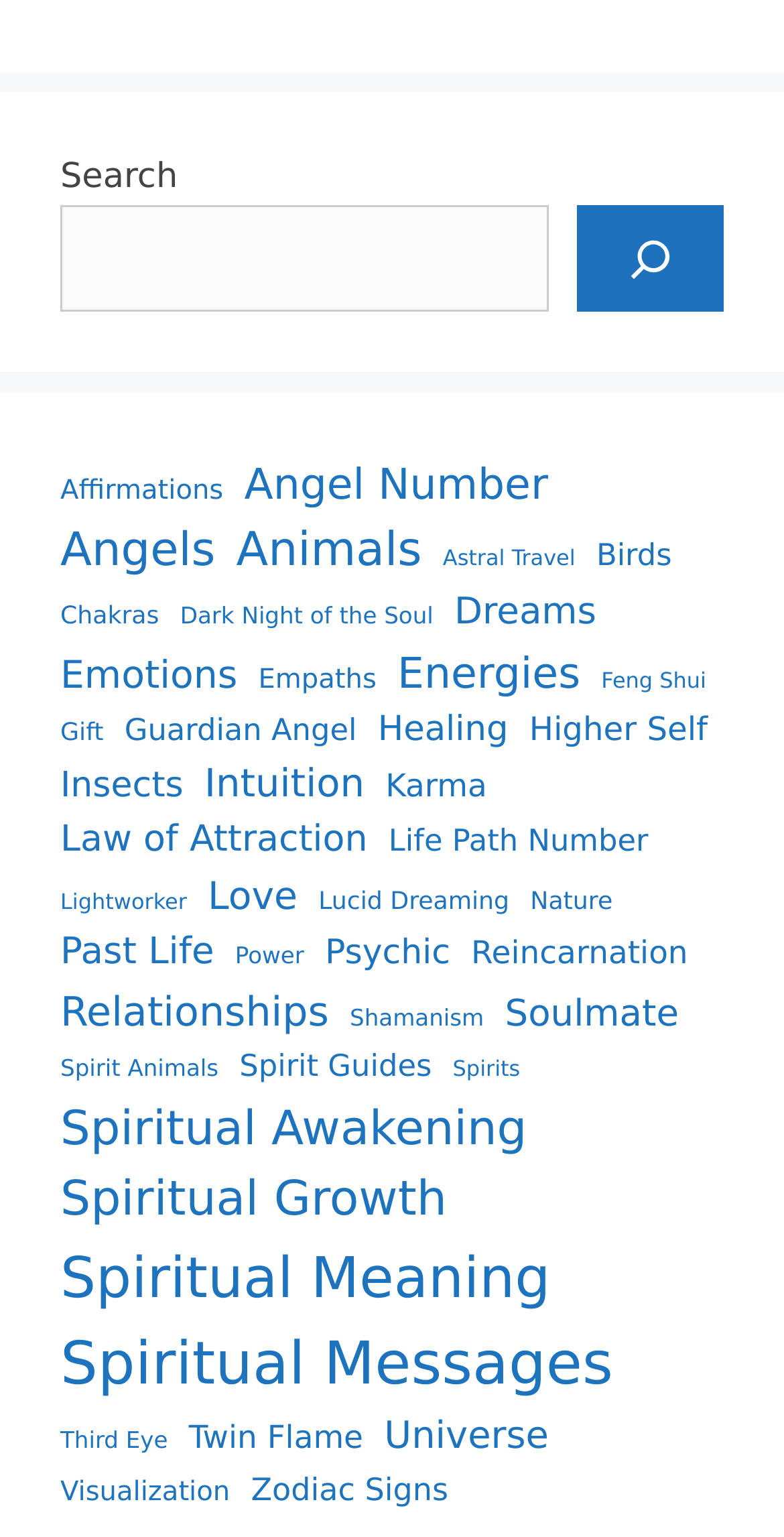Locate the bounding box coordinates of the area to click to fulfill this instruction: "View Affirmations". The bounding box should be presented as four float numbers between 0 and 1, in the order [left, top, right, bottom].

[0.077, 0.307, 0.285, 0.334]